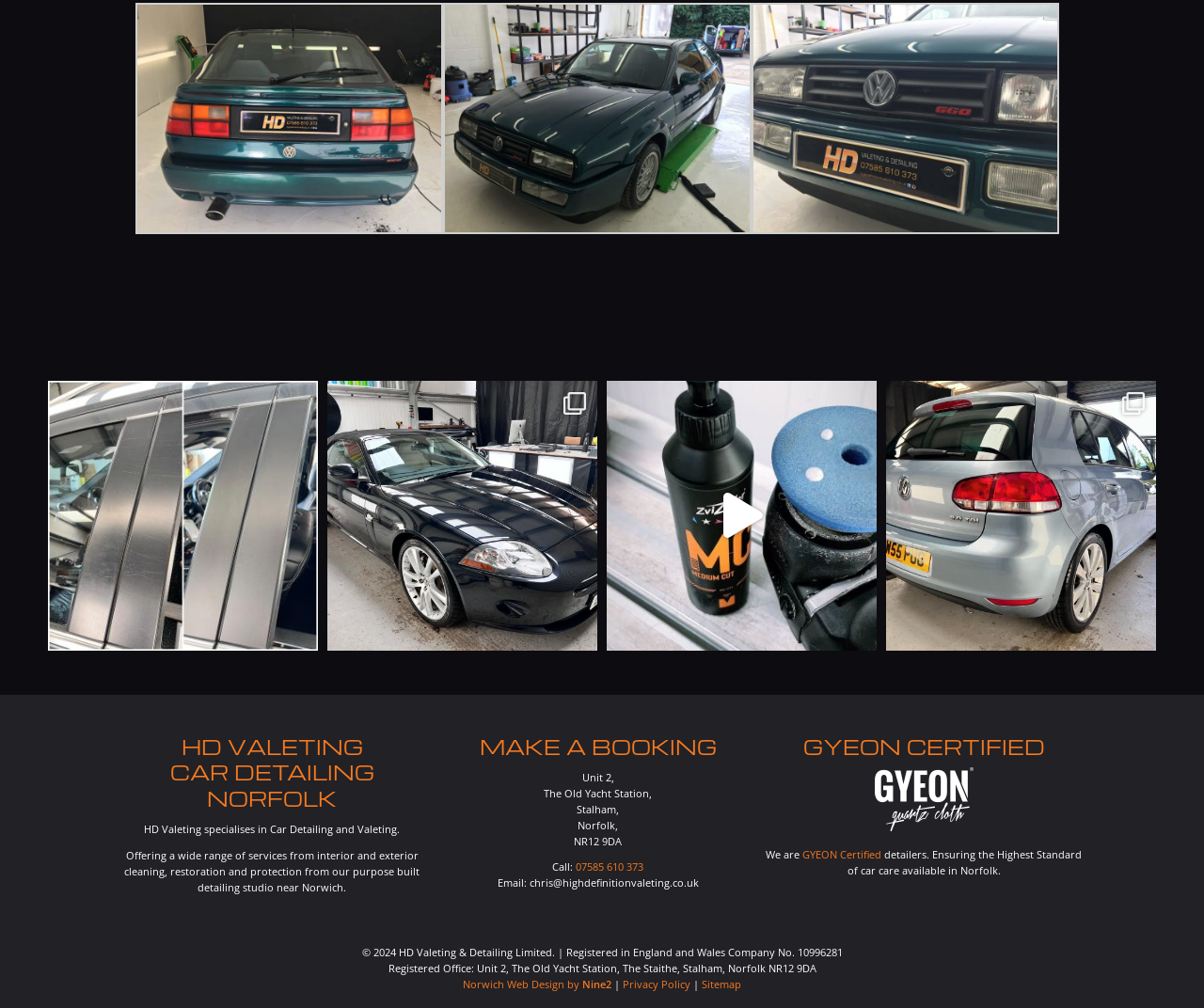Identify the bounding box of the UI element that matches this description: "Norwich Web Design by Nine2".

[0.384, 0.969, 0.508, 0.983]